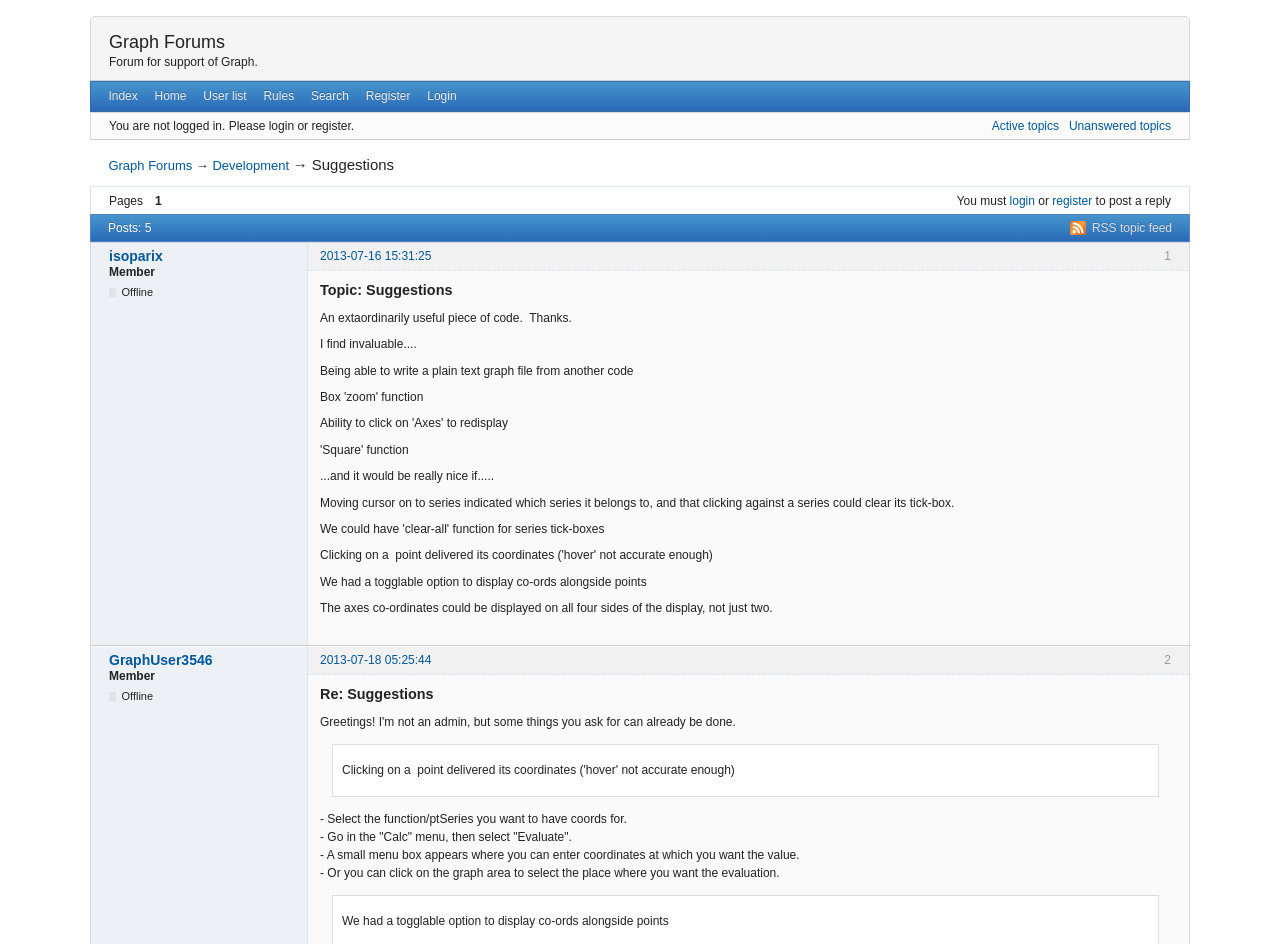Can you specify the bounding box coordinates of the area that needs to be clicked to fulfill the following instruction: "Explore related article: Navigating the Global Landscape"?

None